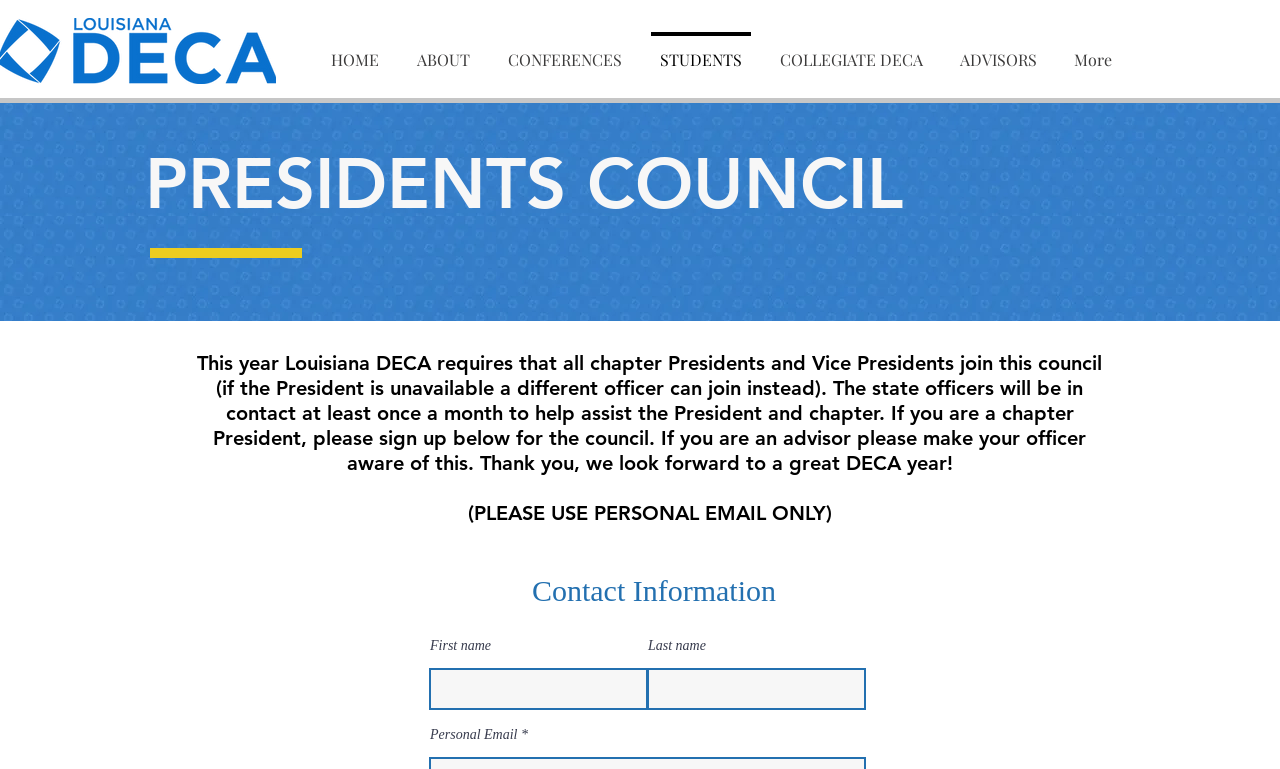Answer the question with a single word or phrase: 
What information is required to sign up for the council?

First name, Last name, Personal Email